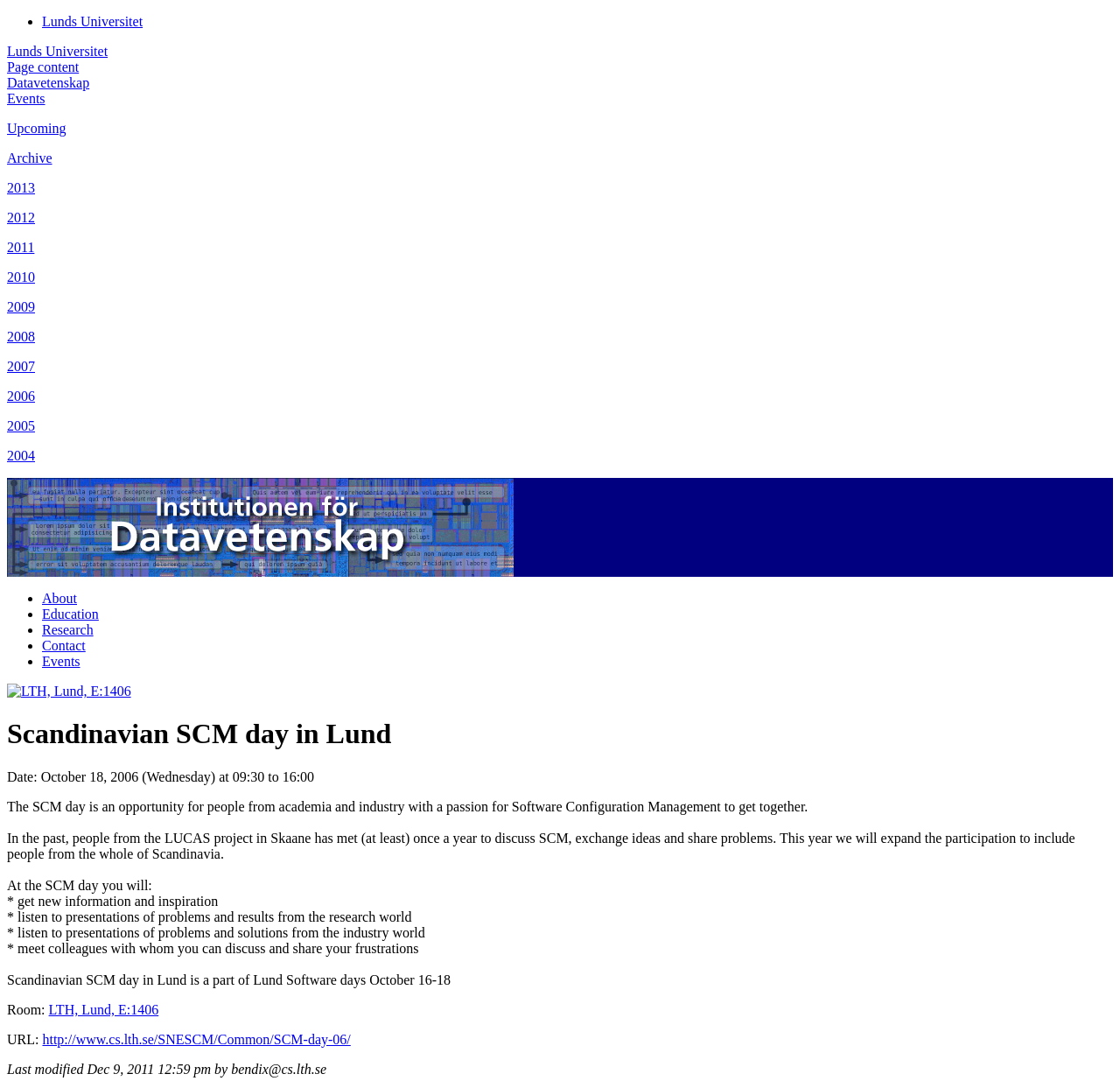Please specify the bounding box coordinates for the clickable region that will help you carry out the instruction: "Click on the 'Archive' link".

[0.006, 0.138, 0.047, 0.152]